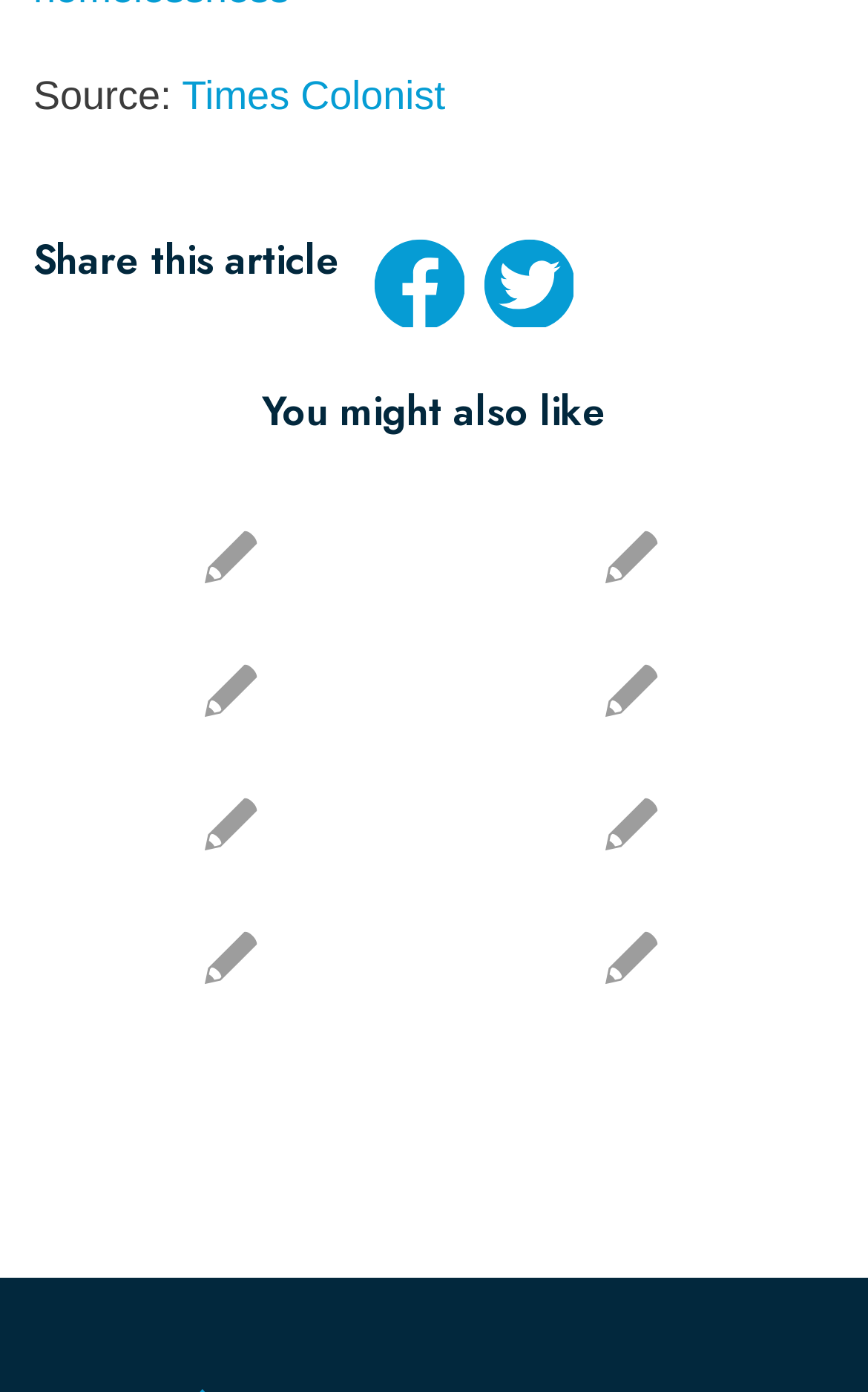Please specify the bounding box coordinates of the area that should be clicked to accomplish the following instruction: "Share this article". The coordinates should consist of four float numbers between 0 and 1, i.e., [left, top, right, bottom].

[0.038, 0.171, 0.392, 0.235]